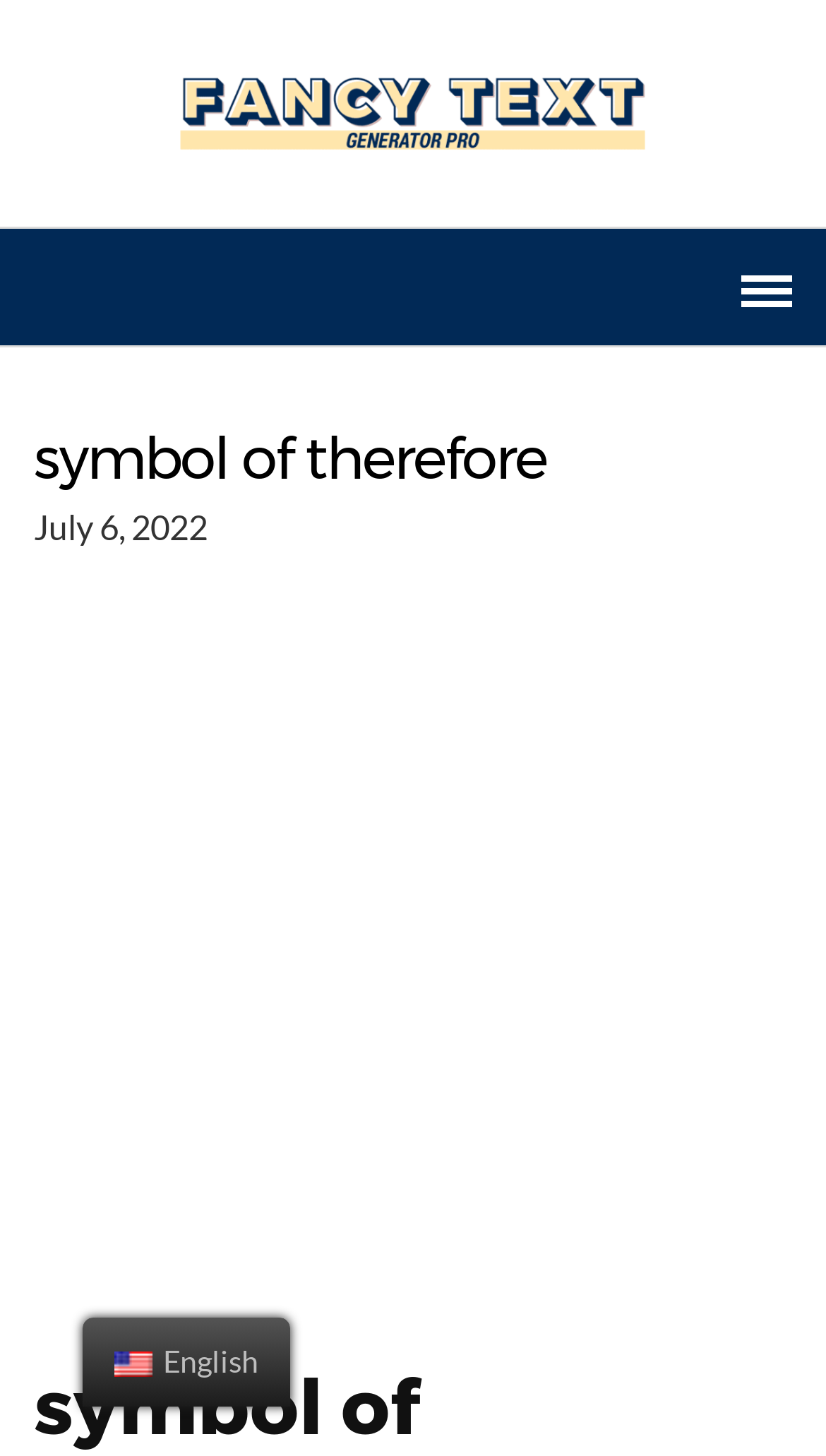Identify the bounding box coordinates for the UI element that matches this description: "alt="Fancy text generator"".

[0.082, 0.047, 0.918, 0.11]